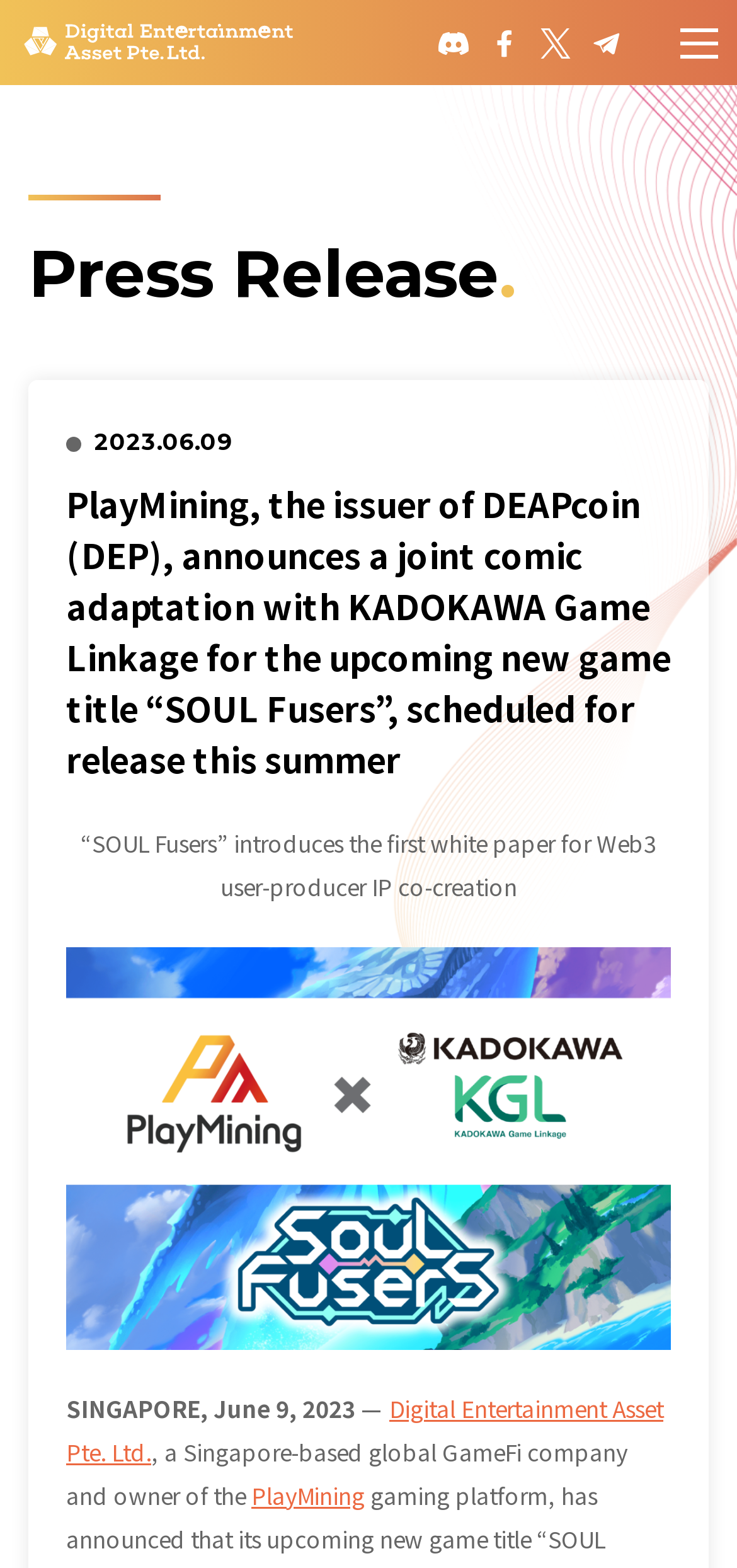What social media platforms are linked on the webpage?
Please respond to the question with a detailed and thorough explanation.

The answer can be found by looking at the link elements which have the text 'discord', 'facebook', 'twitter', and 'Telegram'.